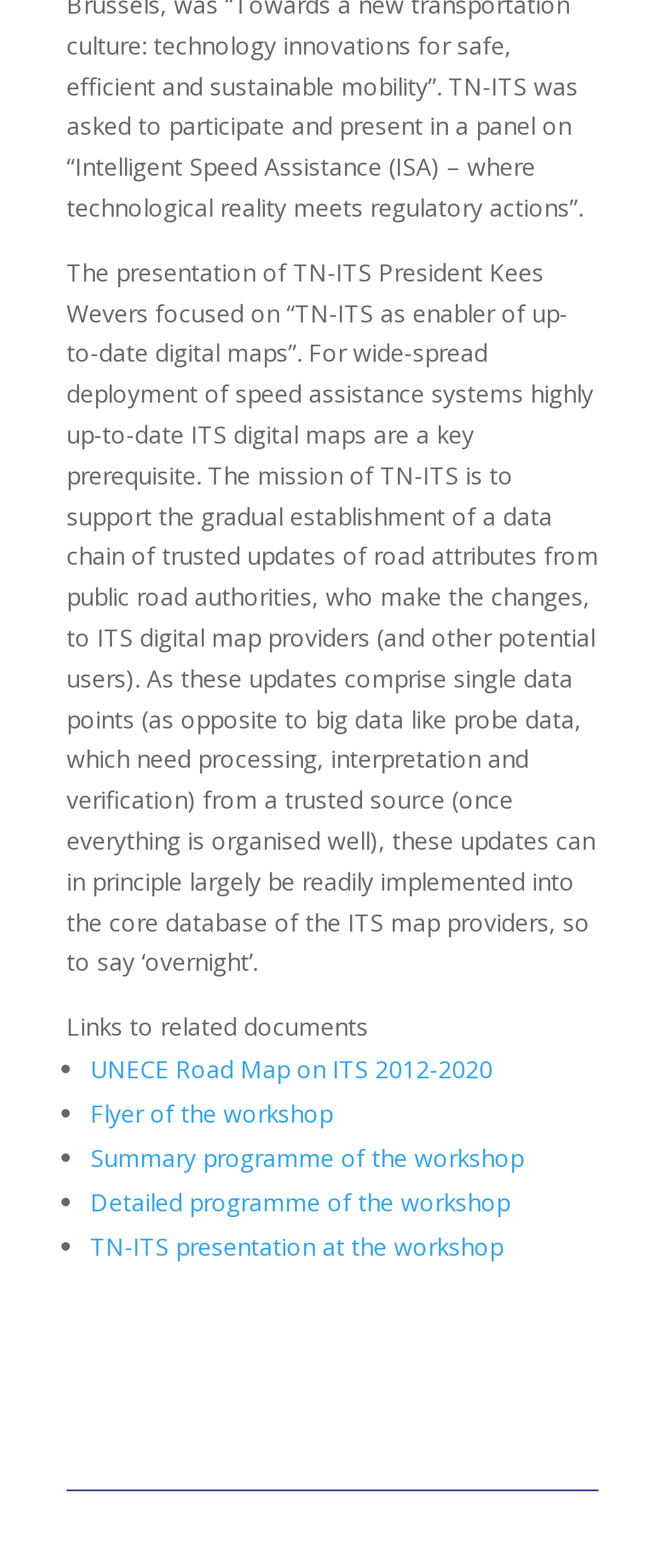What is the purpose of TN-ITS?
Carefully examine the image and provide a detailed answer to the question.

According to the text, the mission of TN-ITS is to support the gradual establishment of a data chain of trusted updates of road attributes from public road authorities to ITS digital map providers.